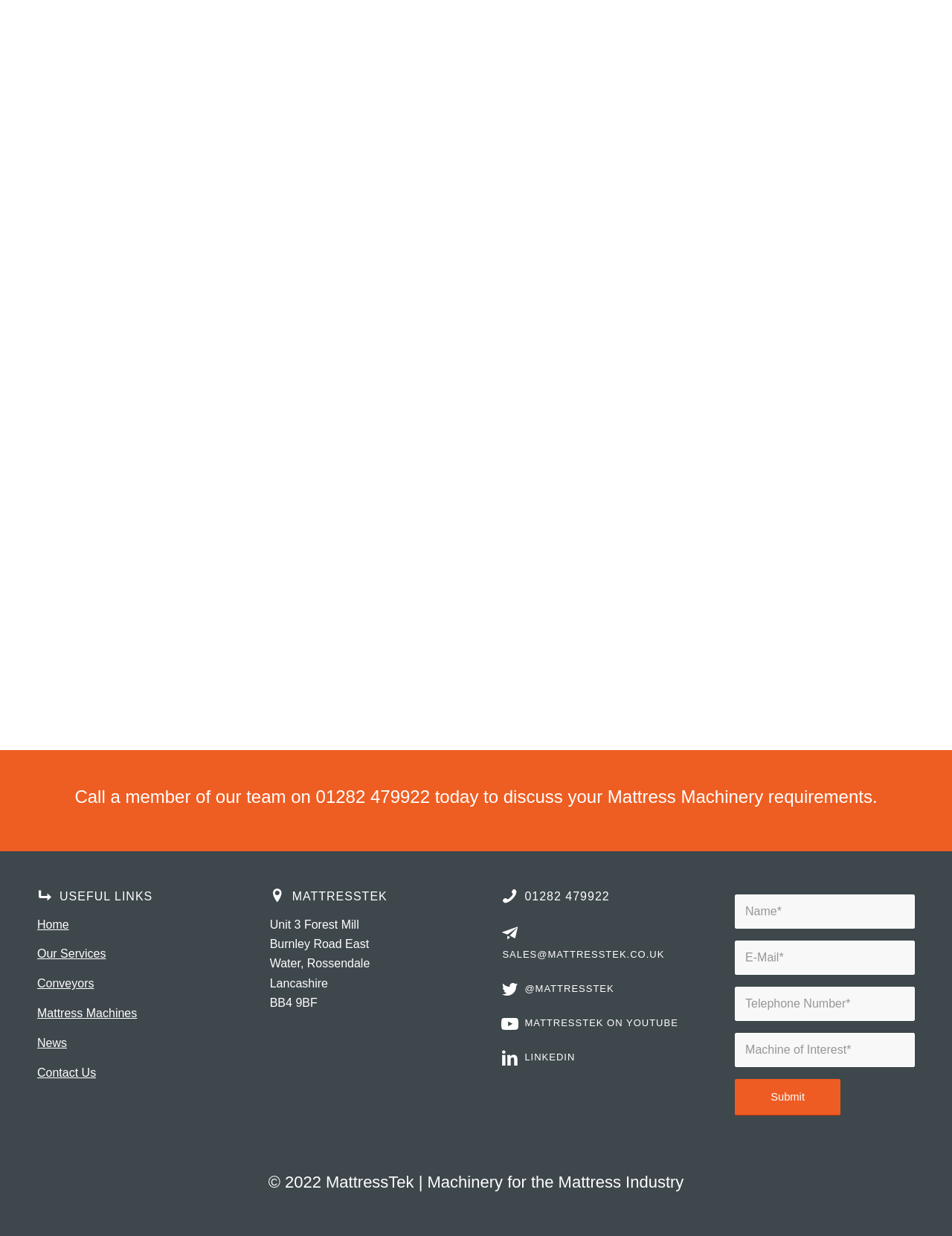Determine the coordinates of the bounding box for the clickable area needed to execute this instruction: "Call the phone number".

[0.528, 0.718, 0.717, 0.73]